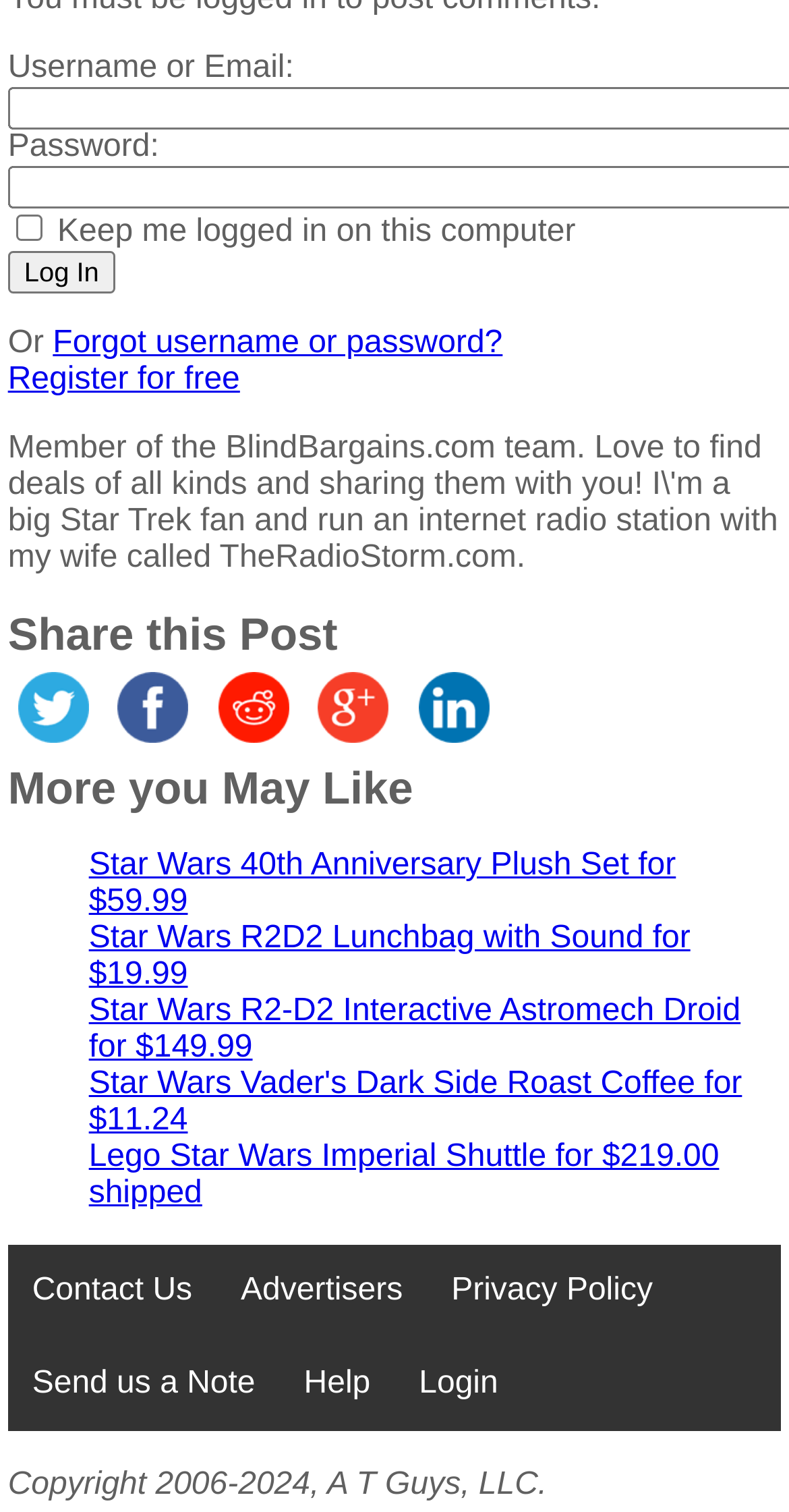Determine the bounding box coordinates of the clickable element necessary to fulfill the instruction: "Forgot username or password?". Provide the coordinates as four float numbers within the 0 to 1 range, i.e., [left, top, right, bottom].

[0.067, 0.216, 0.637, 0.238]